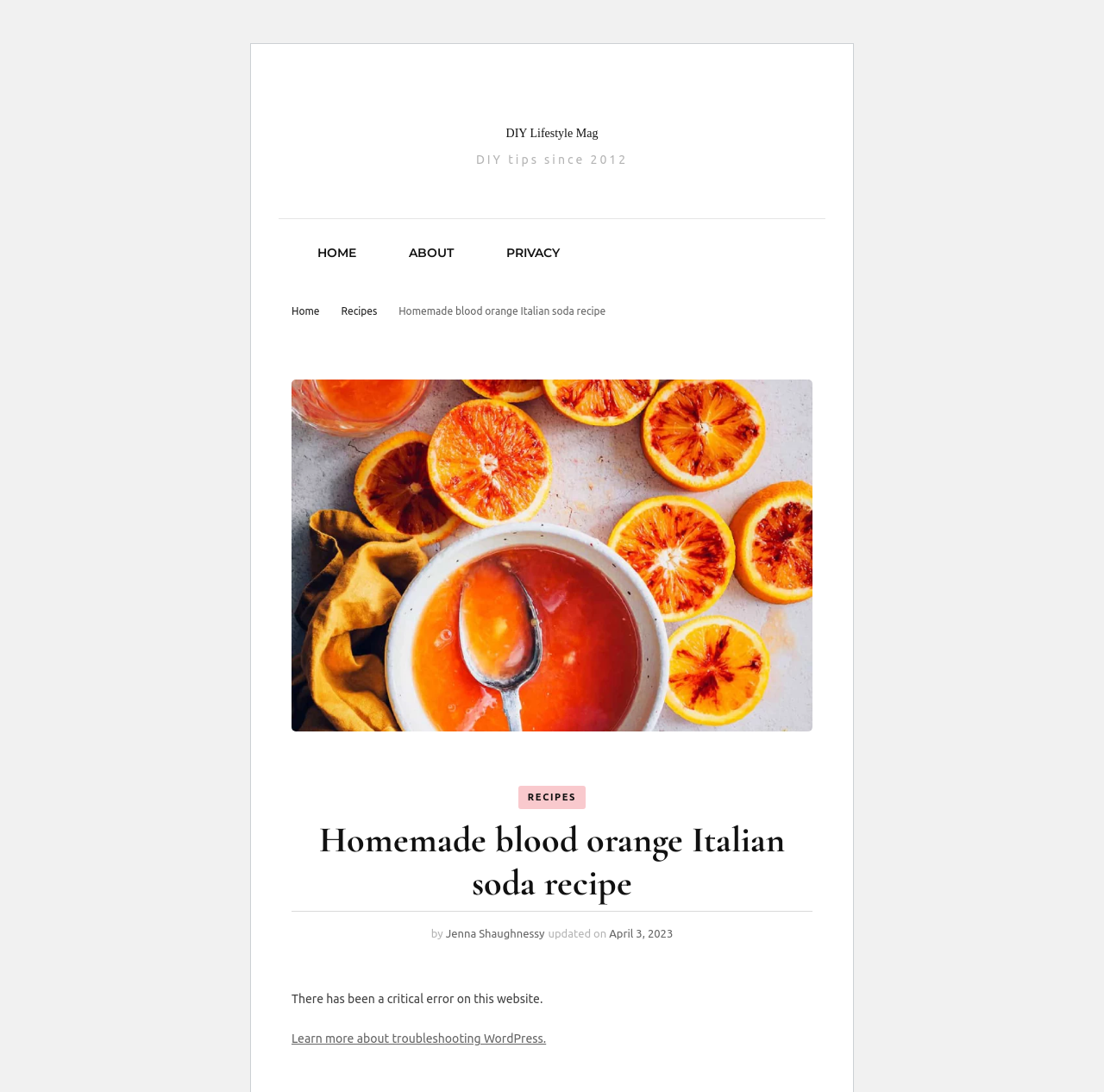Using floating point numbers between 0 and 1, provide the bounding box coordinates in the format (top-left x, top-left y, bottom-right x, bottom-right y). Locate the UI element described here: Privacy

[0.435, 0.201, 0.53, 0.262]